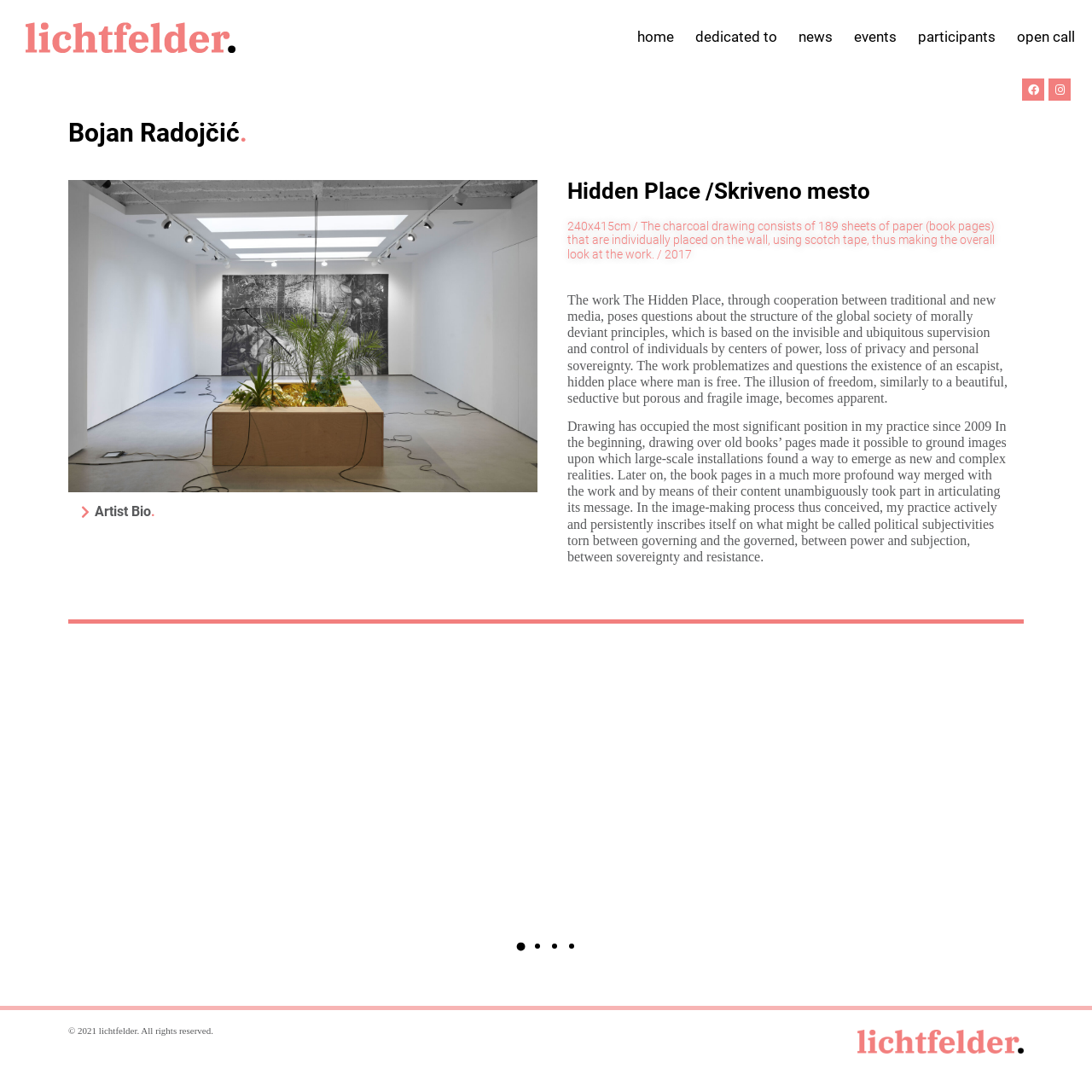Given the element description Facebook, identify the bounding box coordinates for the UI element on the webpage screenshot. The format should be (top-left x, top-left y, bottom-right x, bottom-right y), with values between 0 and 1.

[0.936, 0.072, 0.956, 0.092]